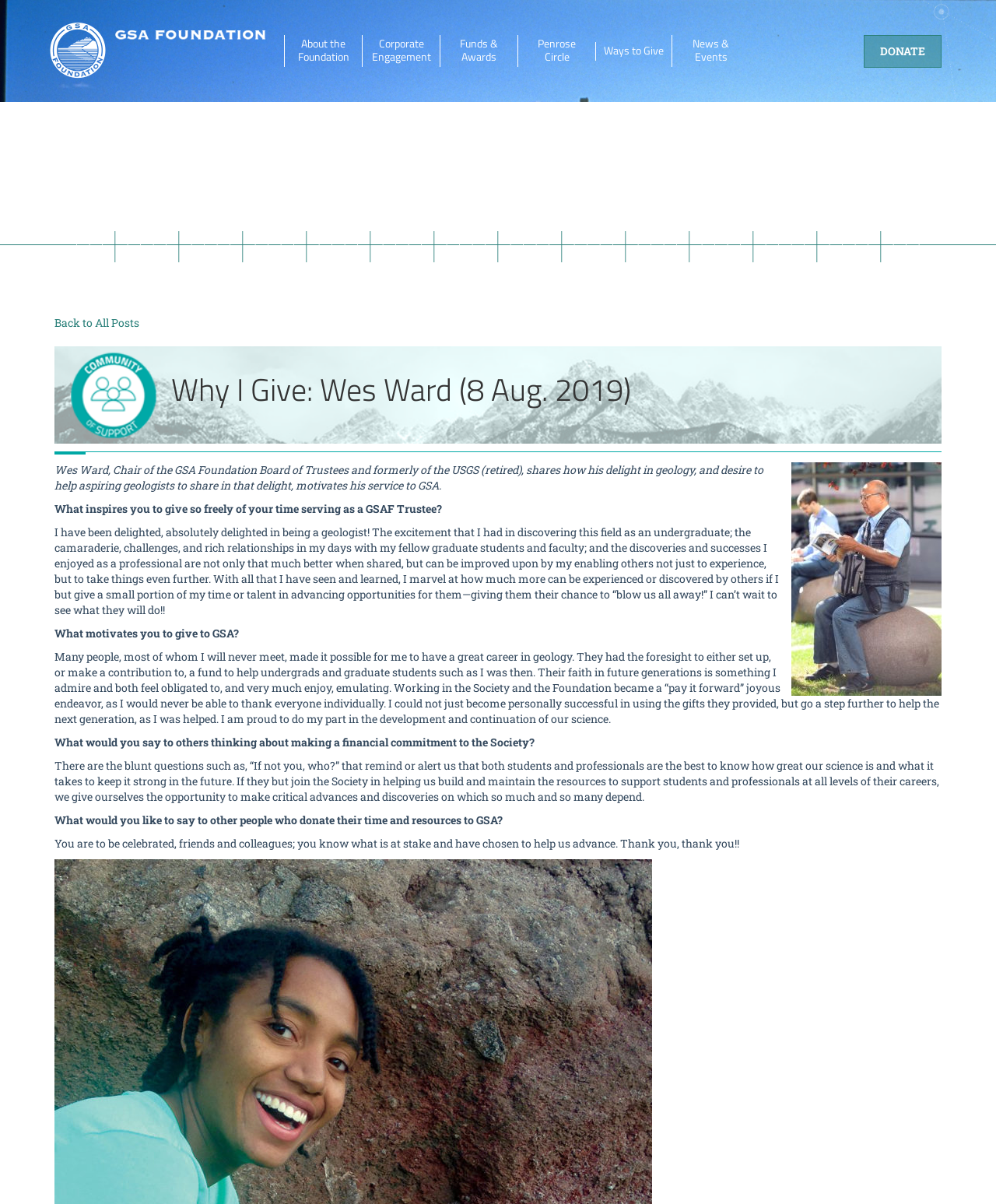Respond with a single word or phrase:
What is the organization Wes Ward is serving?

GSA